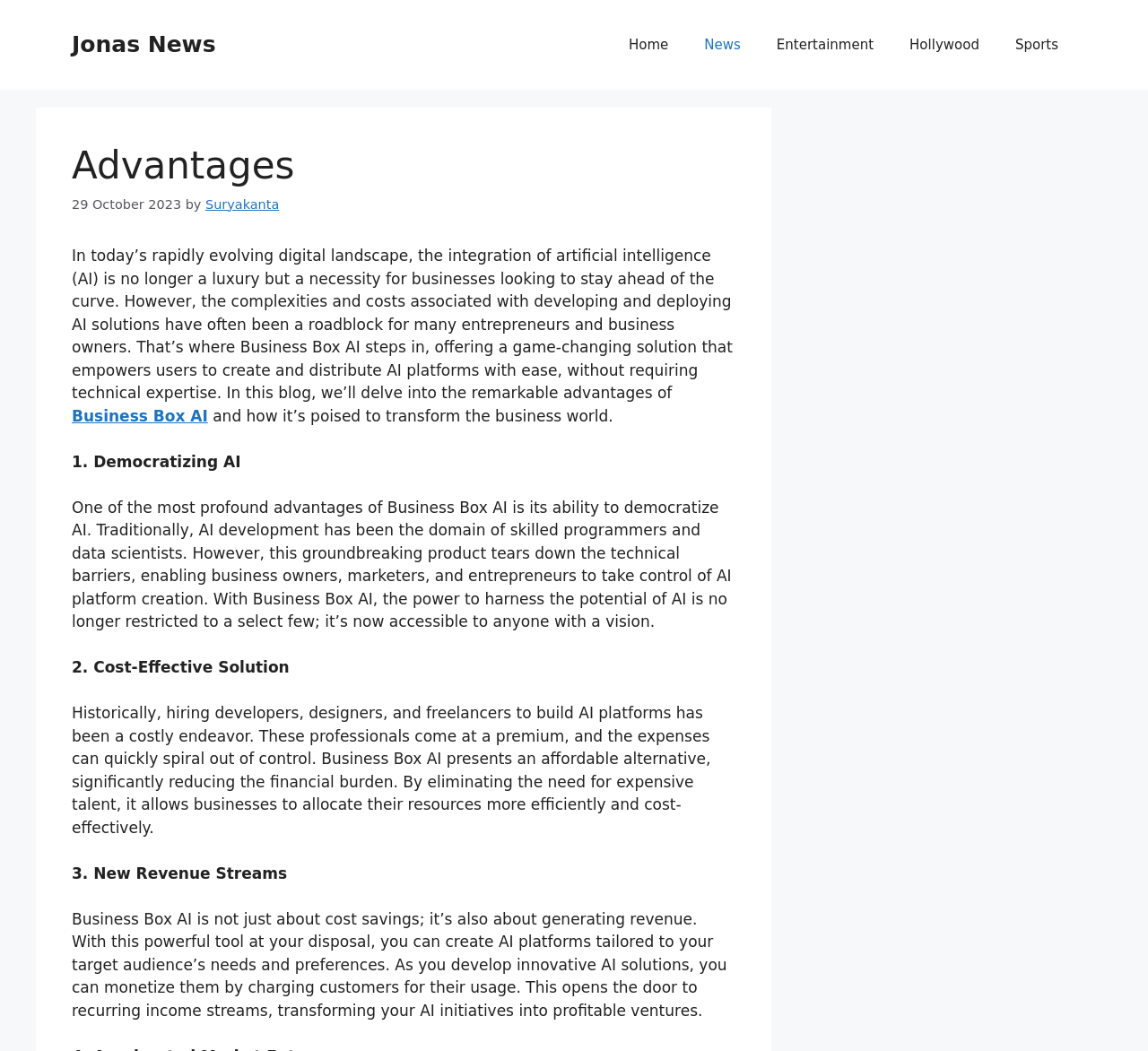From the screenshot, find the bounding box of the UI element matching this description: "Entertainment". Supply the bounding box coordinates in the form [left, top, right, bottom], each a float between 0 and 1.

[0.661, 0.017, 0.777, 0.068]